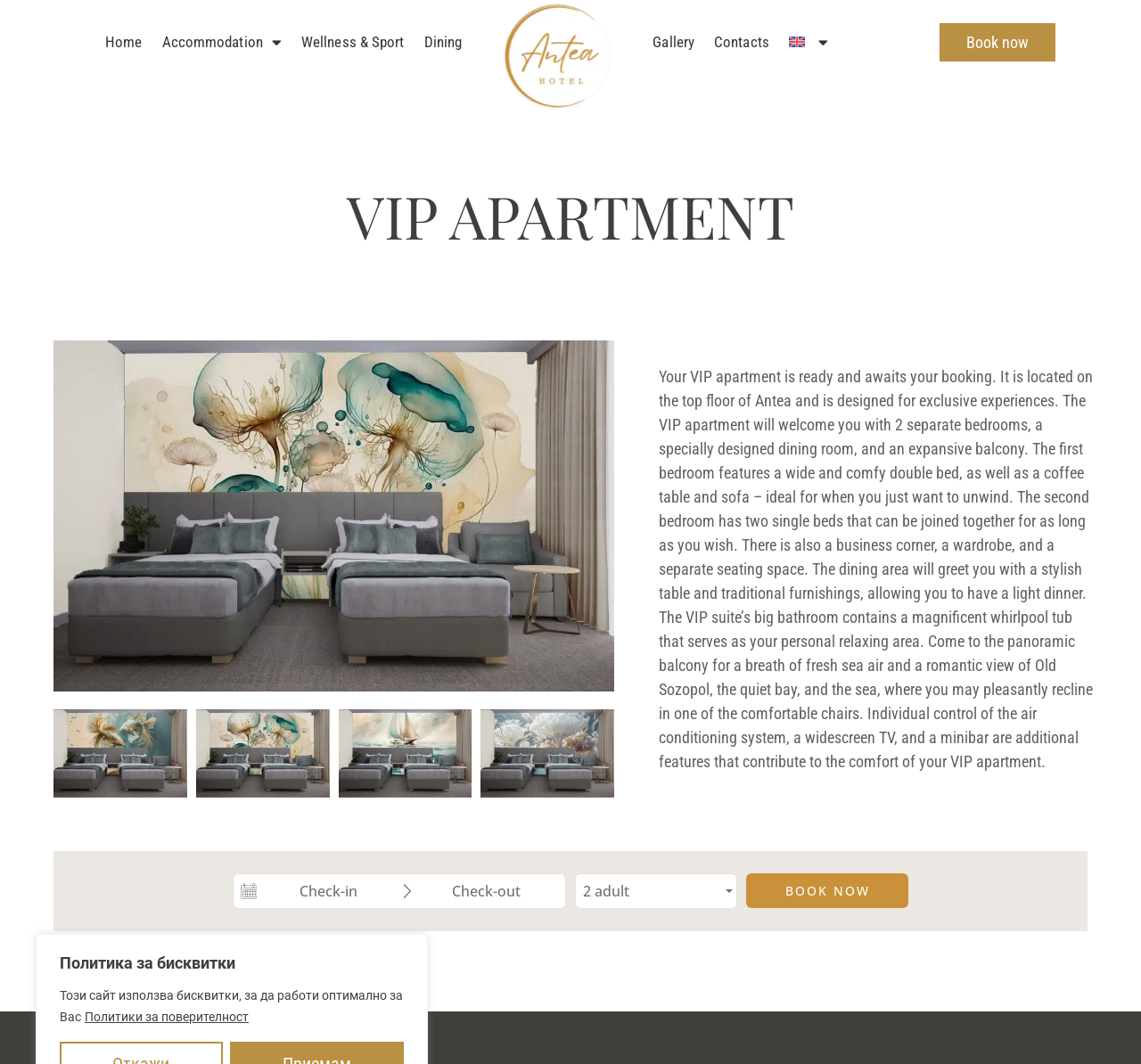Show the bounding box coordinates of the element that should be clicked to complete the task: "Explore VIP apartment details".

[0.047, 0.17, 0.953, 0.236]